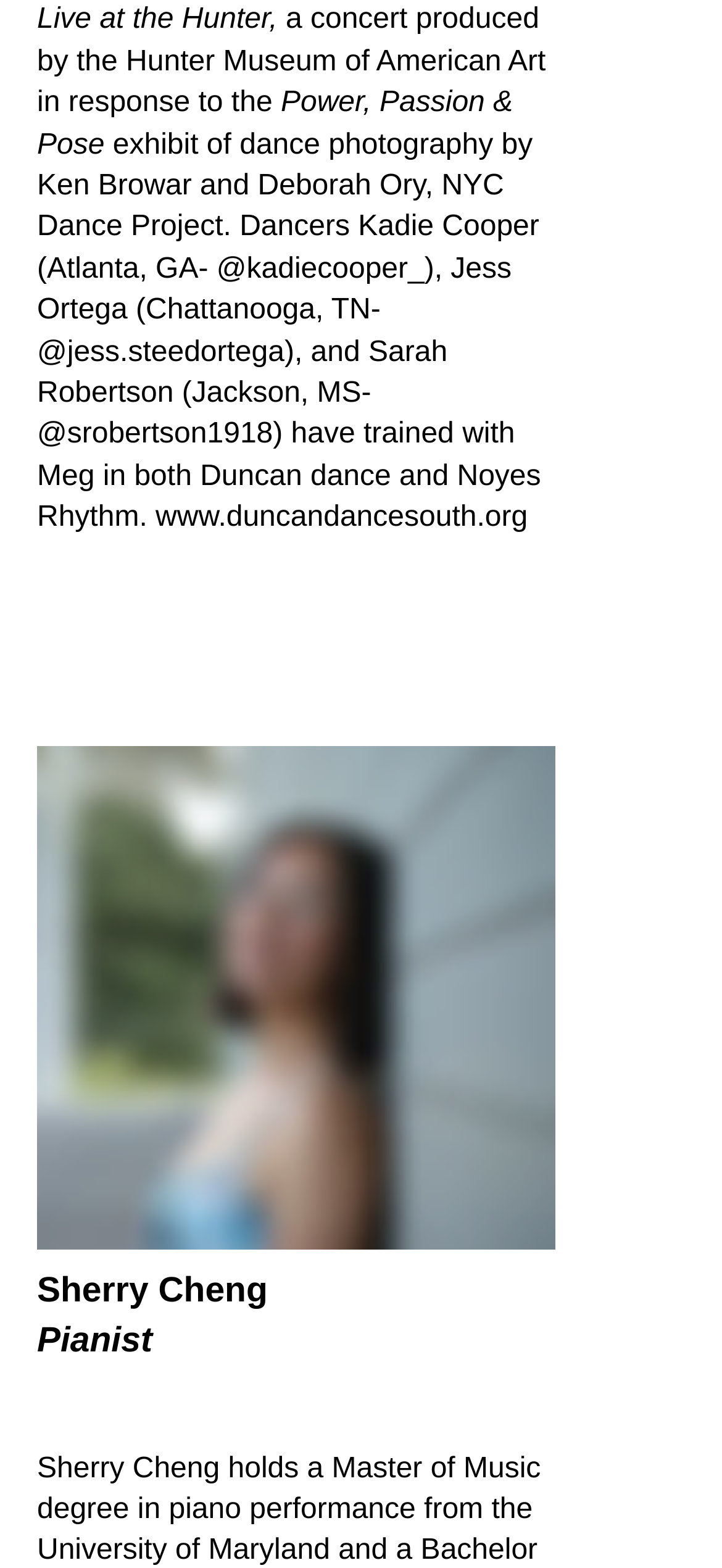What is the name of the concert?
Using the visual information from the image, give a one-word or short-phrase answer.

Live at the Hunter